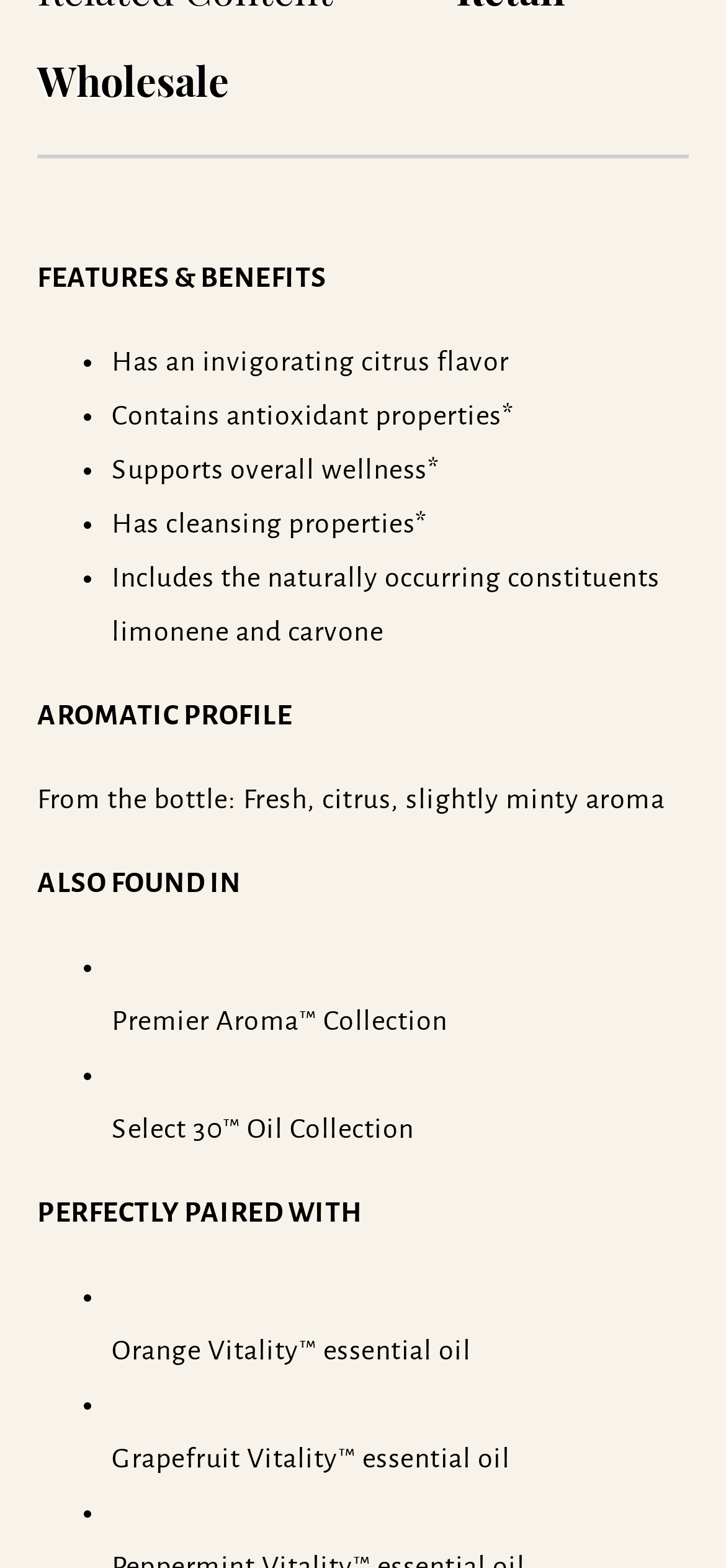What are some ways to use Citrus Fresh Vitality?
Please provide a comprehensive answer based on the visual information in the image.

The ways to use Citrus Fresh Vitality can be found in the 'APPLICATIONS' section, which lists the ways as 'Add 1–2 drops to every 2 ounces of your favorite fruit and vegetable juices and smoothies.', 'Infuse your water with a burst of flavor by adding 2–3 drops to your glass throughout the day.', 'Use Citrus Fresh Vitality in recipes such as fruit salads, salad dressings, and marinades to enhance the flavor.', and 'Add 1–2 drops to a vegetarian capsule and use it as a dietary supplement to support general wellness*'.